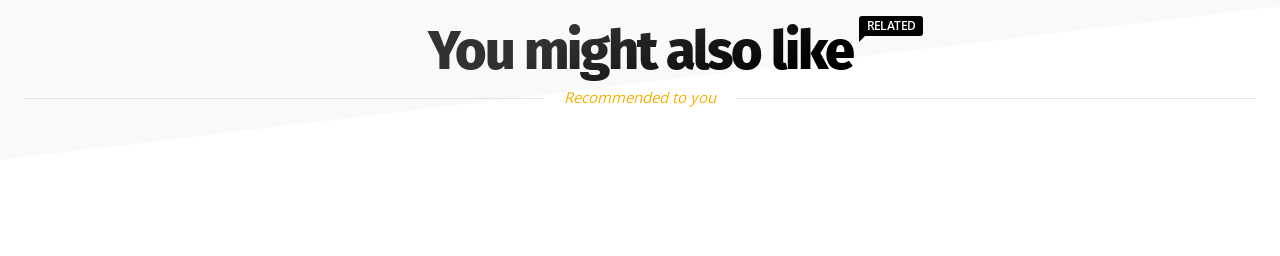Detail every aspect of the image in your description.

The image features a prominent section of a webpage titled "You might also like," which is designed to suggest related content to the reader. The heading is rendered in bold, eye-catching typography, emphasizing its role in grabbing the audience's attention. Beneath the main heading, there's a subtler note stating "Recommended to you" in a softer orange hue, further guiding users toward additional articles or suggestions tailored for their interests. This layout invites users to explore more content, enhancing their browsing experience. The simplicity of the design allows the text to stand out, fostering engagement and encouraging readers to discover further information aligned with their preferences.